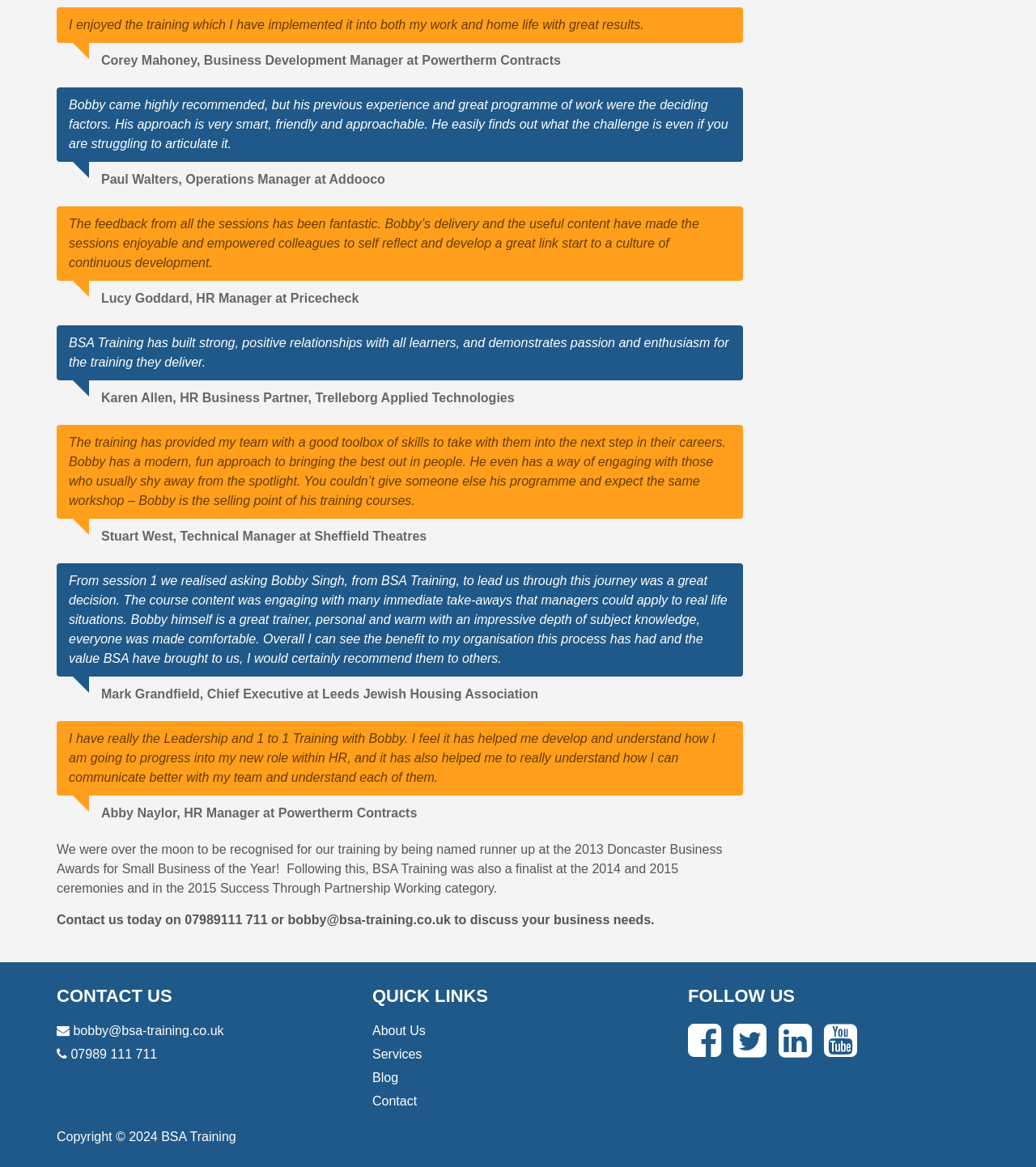What is the year mentioned in the copyright notice at the bottom of the webpage?
Answer with a single word or short phrase according to what you see in the image.

2024